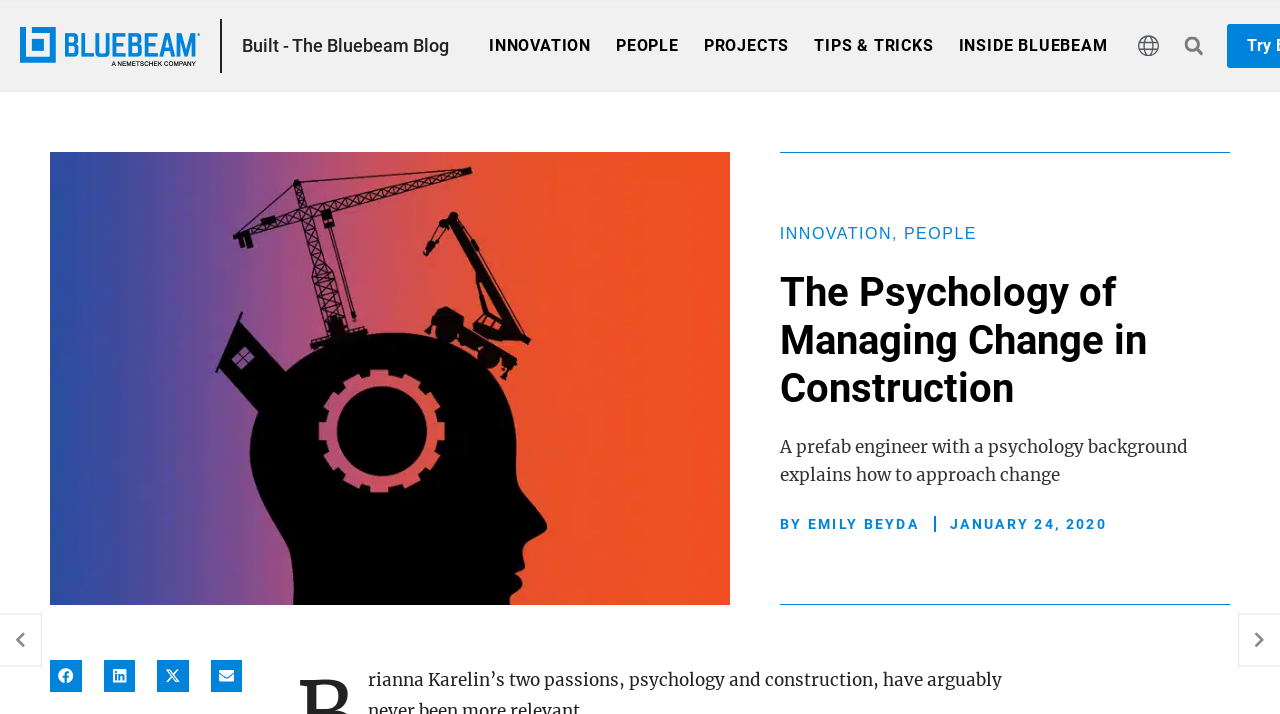What is the name of the author of the article? Observe the screenshot and provide a one-word or short phrase answer.

EMILY BEYDA